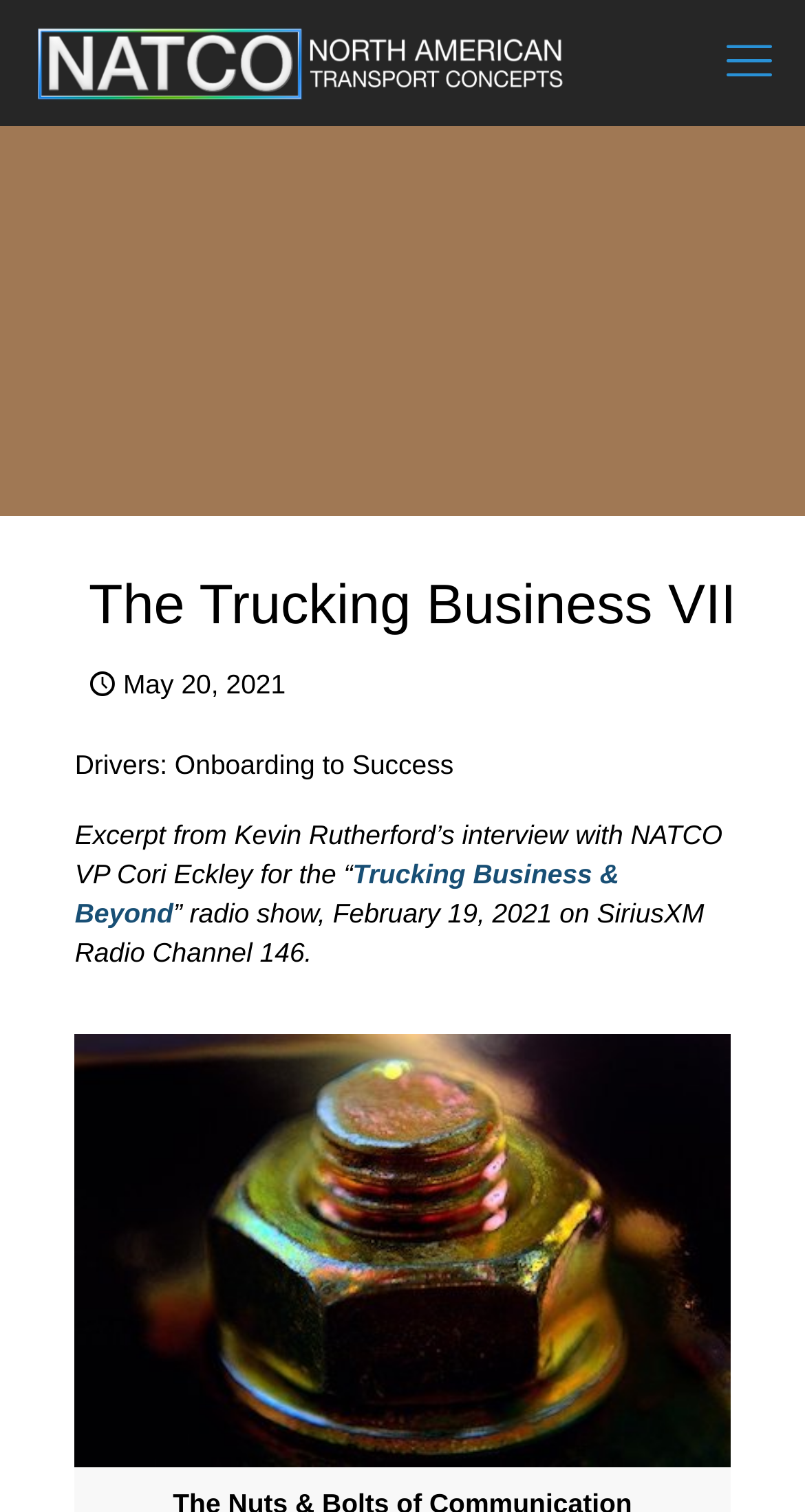Reply to the question below using a single word or brief phrase:
What is the channel number of the radio show?

146